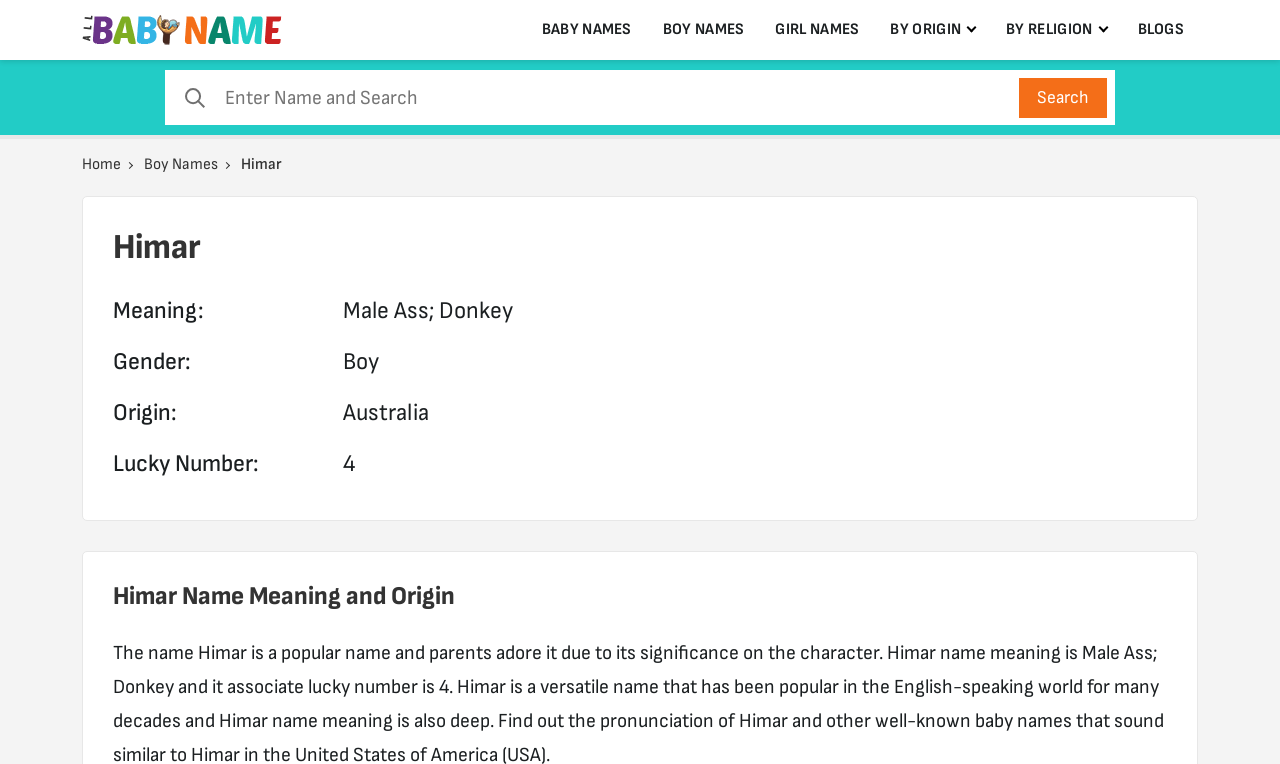Please identify the bounding box coordinates for the region that you need to click to follow this instruction: "Contact us".

None